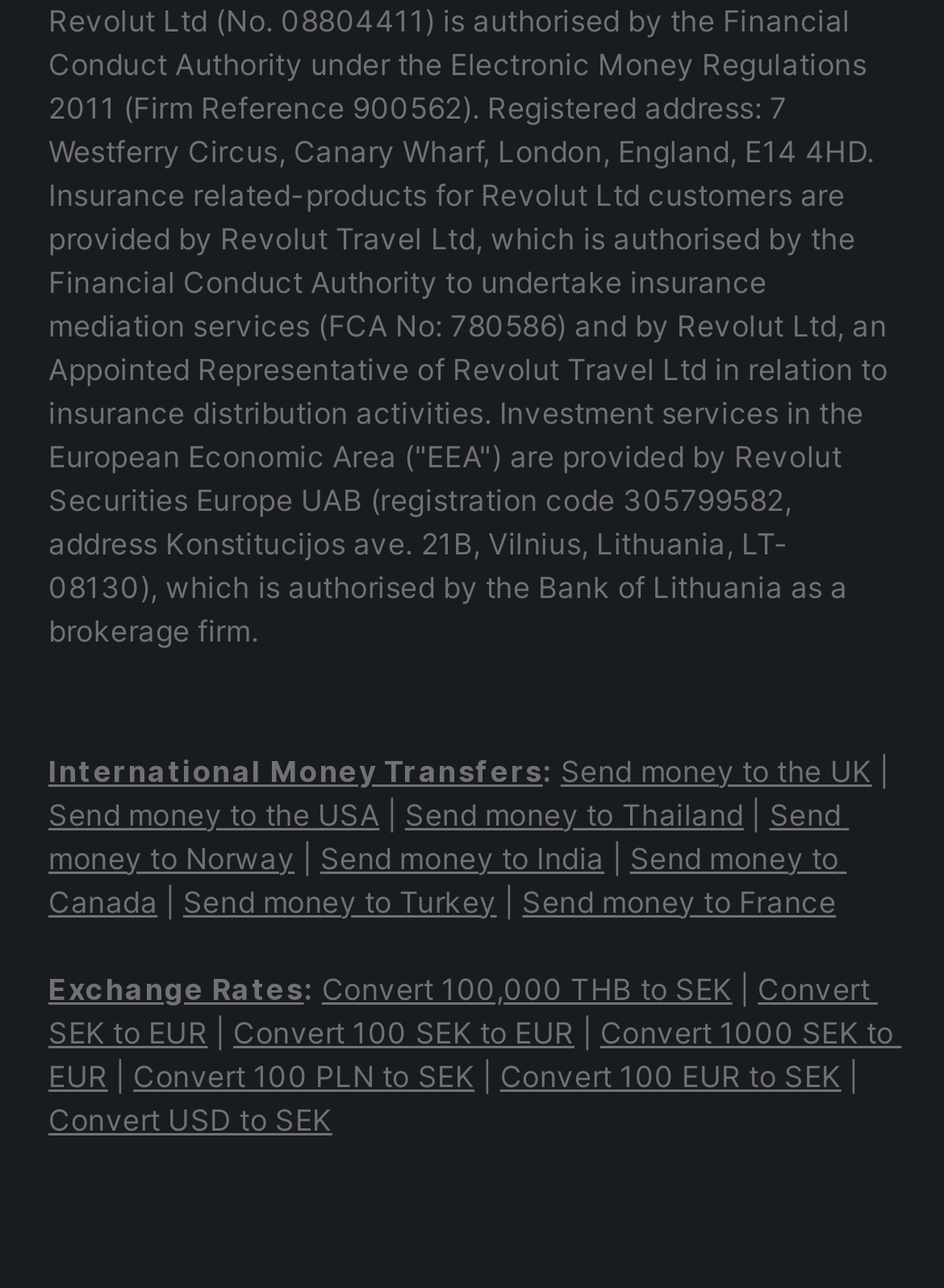Answer the question with a brief word or phrase:
What is the purpose of Revolut Travel Ltd?

Insurance mediation services